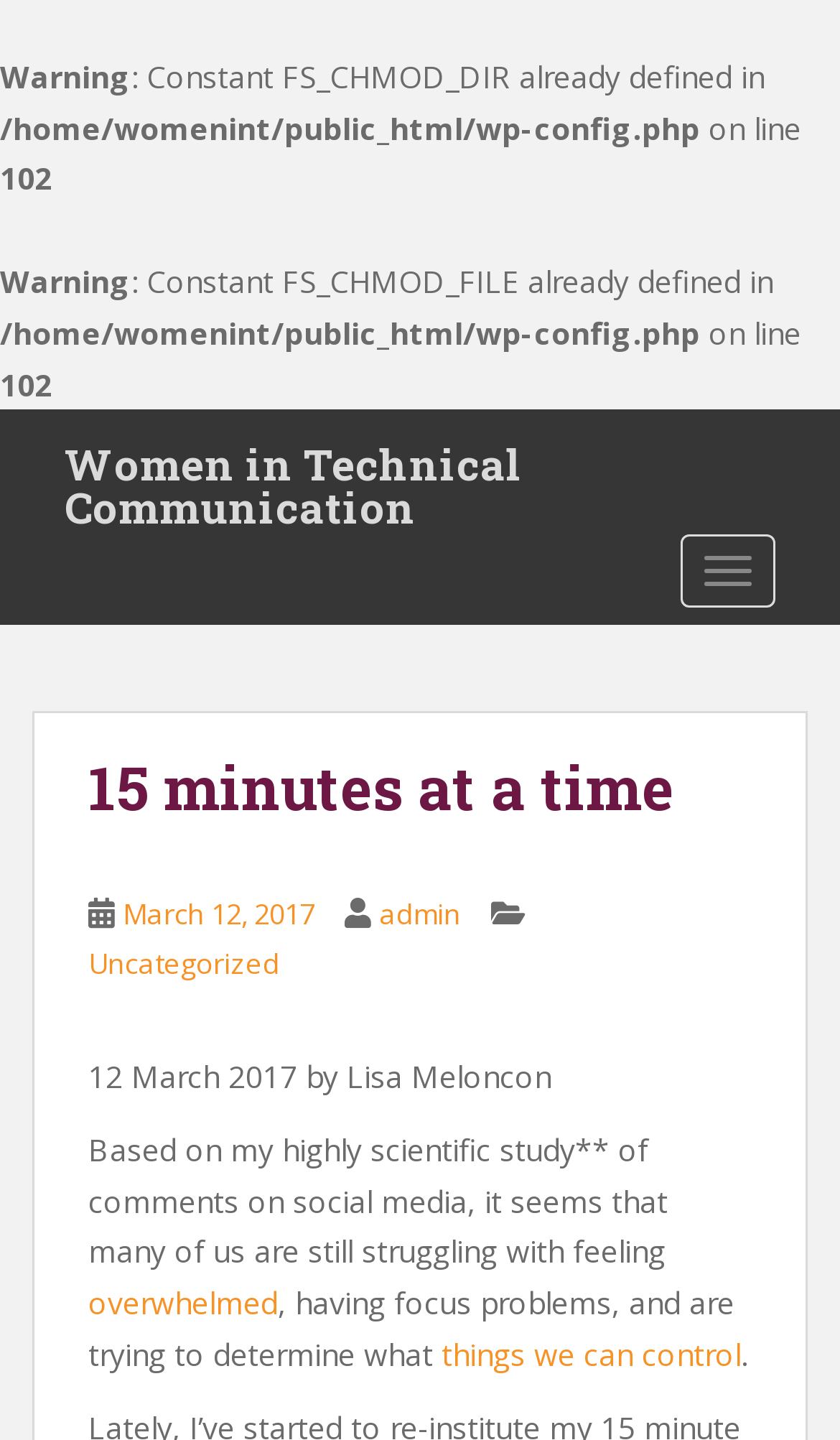What is the date of the blog post?
Craft a detailed and extensive response to the question.

I found the date of the blog post by looking at the link element with the text 'March 12, 2017'. This element is a child of the HeaderAsNonLandmark element, which suggests that it is a part of the blog post's header. Therefore, the answer is 'March 12, 2017'.